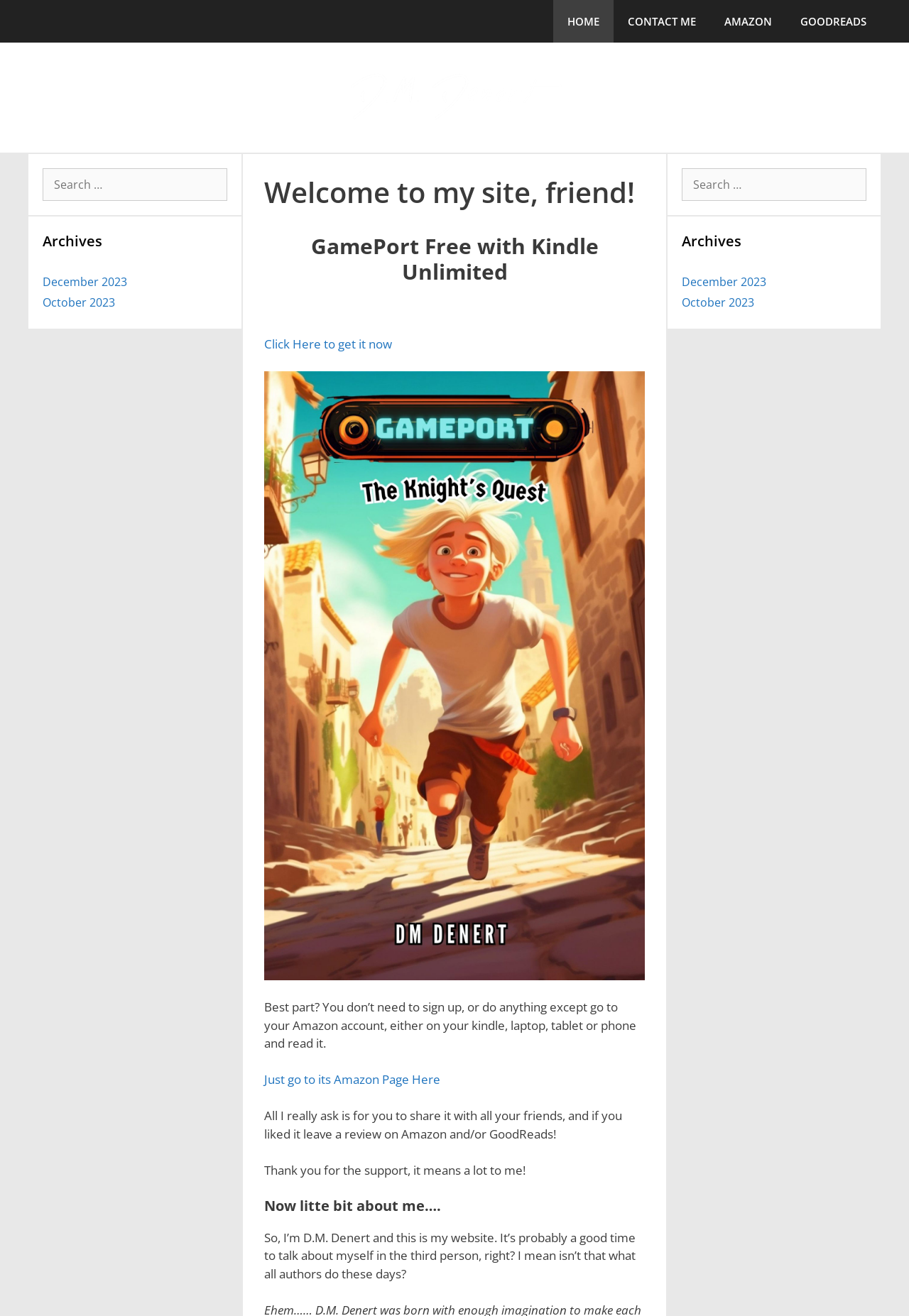Find the bounding box coordinates of the clickable region needed to perform the following instruction: "Click on the Click Here to get it now link". The coordinates should be provided as four float numbers between 0 and 1, i.e., [left, top, right, bottom].

[0.291, 0.255, 0.431, 0.268]